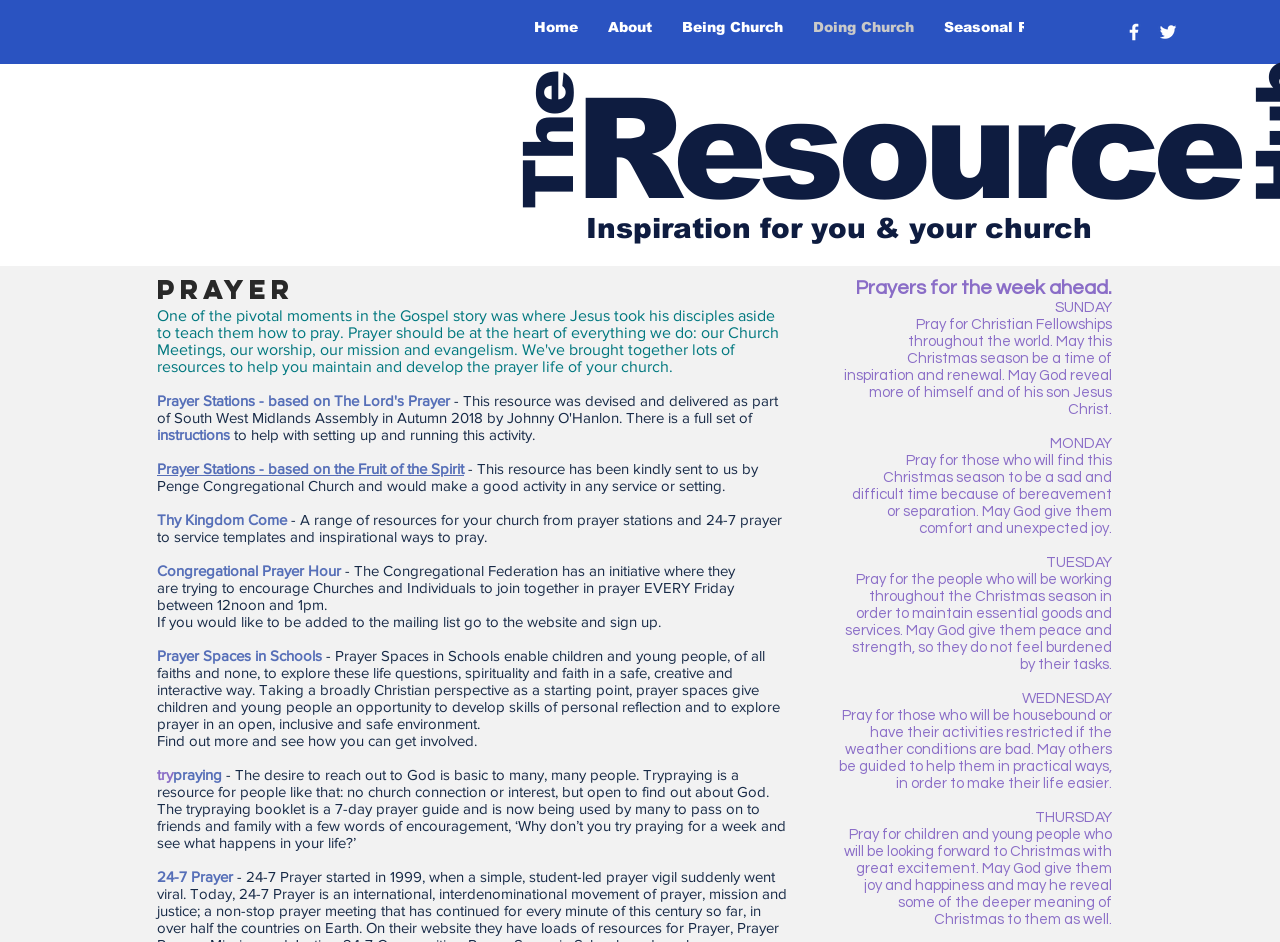What is the name of the initiative that encourages churches and individuals to pray every Friday?
Provide an in-depth and detailed explanation in response to the question.

I can see that the initiative that encourages churches and individuals to pray every Friday is called the Congregational Prayer Hour, which is a link with a description of how to join in.